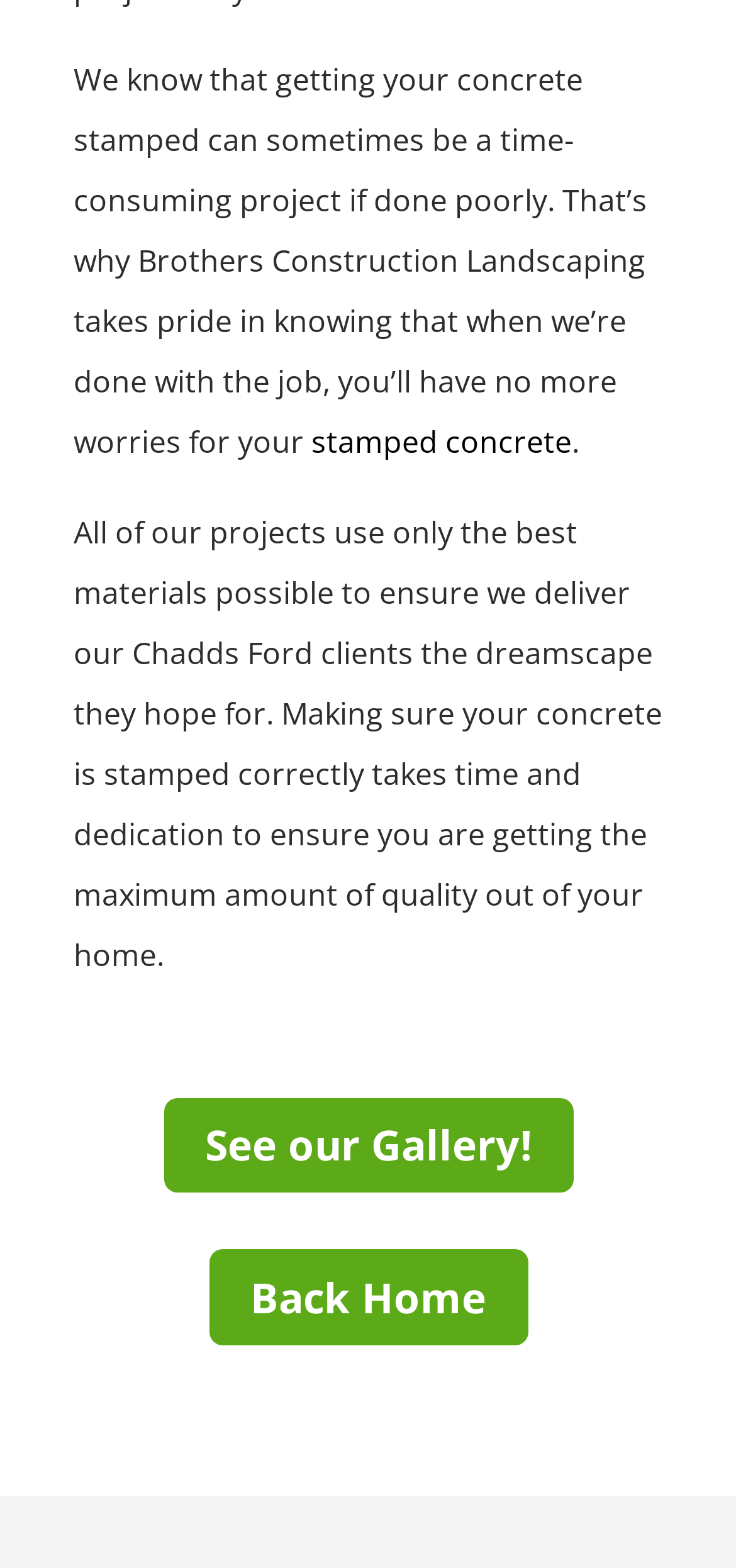Locate the bounding box of the user interface element based on this description: "stamped concrete".

[0.423, 0.268, 0.777, 0.294]